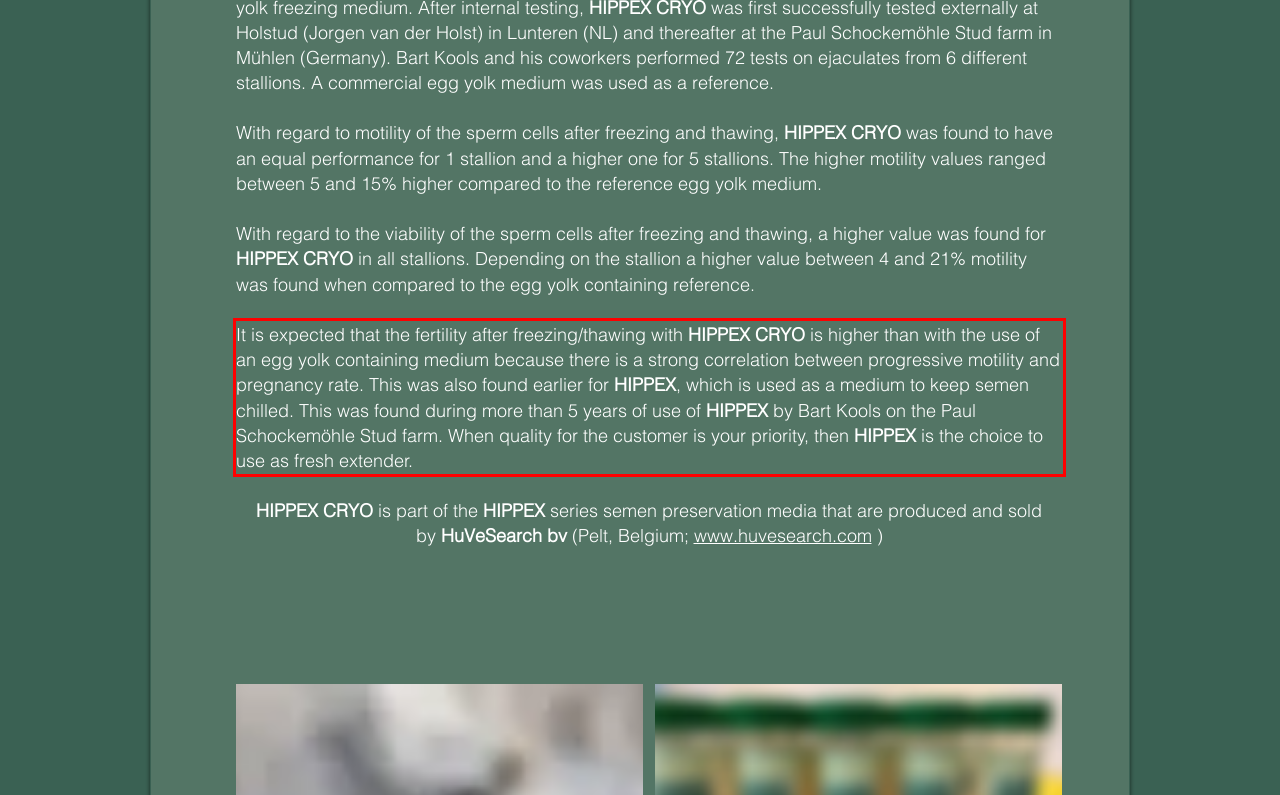Please perform OCR on the text content within the red bounding box that is highlighted in the provided webpage screenshot.

It is expected that the fertility after freezing/thawing with HIPPEX CRYO is higher than with the use of an egg yolk containing medium because there is a strong correlation between progressive motility and pregnancy rate. This was also found earlier for HIPPEX, which is used as a medium to keep semen chilled. This was found during more than 5 years of use of HIPPEX by Bart Kools on the Paul Schockemöhle Stud farm. When quality for the customer is your priority, then HIPPEX is the choice to use as fresh extender.